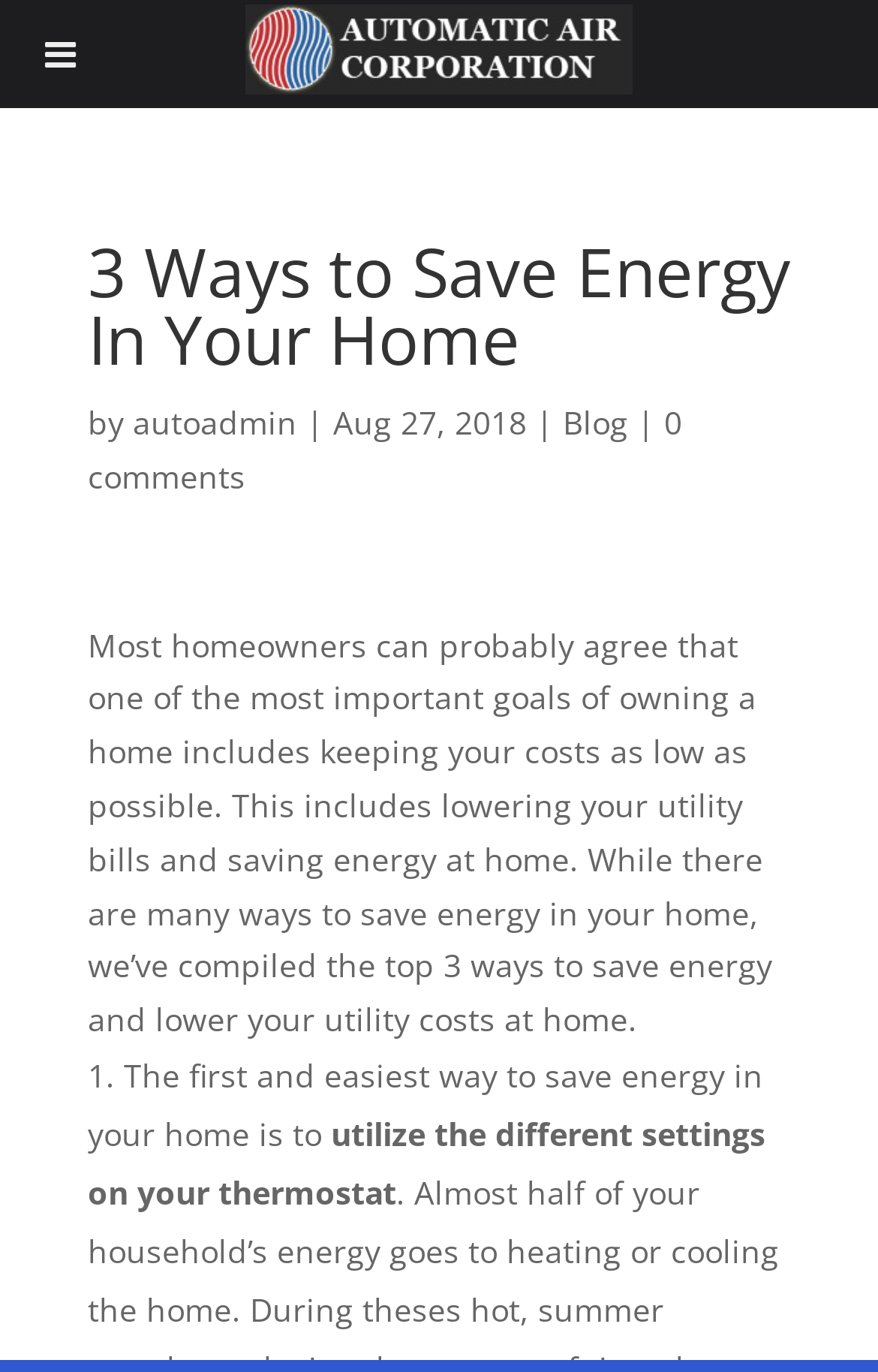Provide an in-depth caption for the webpage.

The webpage is about saving energy in your home, specifically focusing on three ways to do so. At the top of the page, there is a phone number "502-583-1759" displayed prominently. Below it, there is a heading that reads "3 Ways to Save Energy In Your Home" in a large font. The author of the article, "autoadmin", is credited below the heading, along with the date "Aug 27, 2018". 

To the right of the author information, there are two links: "Blog" and "0 comments". The main content of the page starts below these elements, with a paragraph explaining the importance of saving energy at home. This paragraph is followed by a list of three ways to save energy, marked with numbered list markers. The first item on the list explains how to utilize different settings on your thermostat to save energy.

On the top-right corner of the page, there is a link with no text, and above it, there is a small image that spans about half of the page's width.